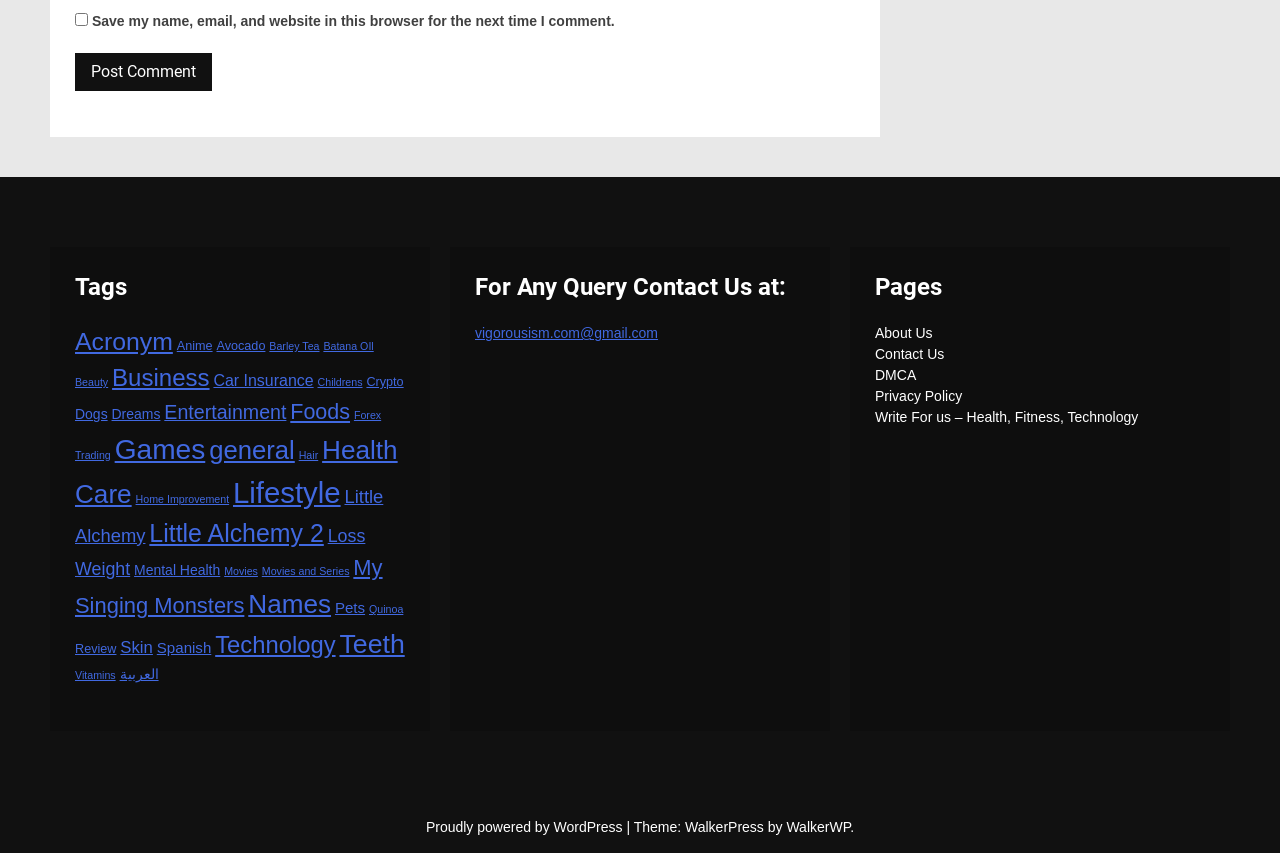How many categories are listed under 'Tags'?
Using the visual information, respond with a single word or phrase.

30